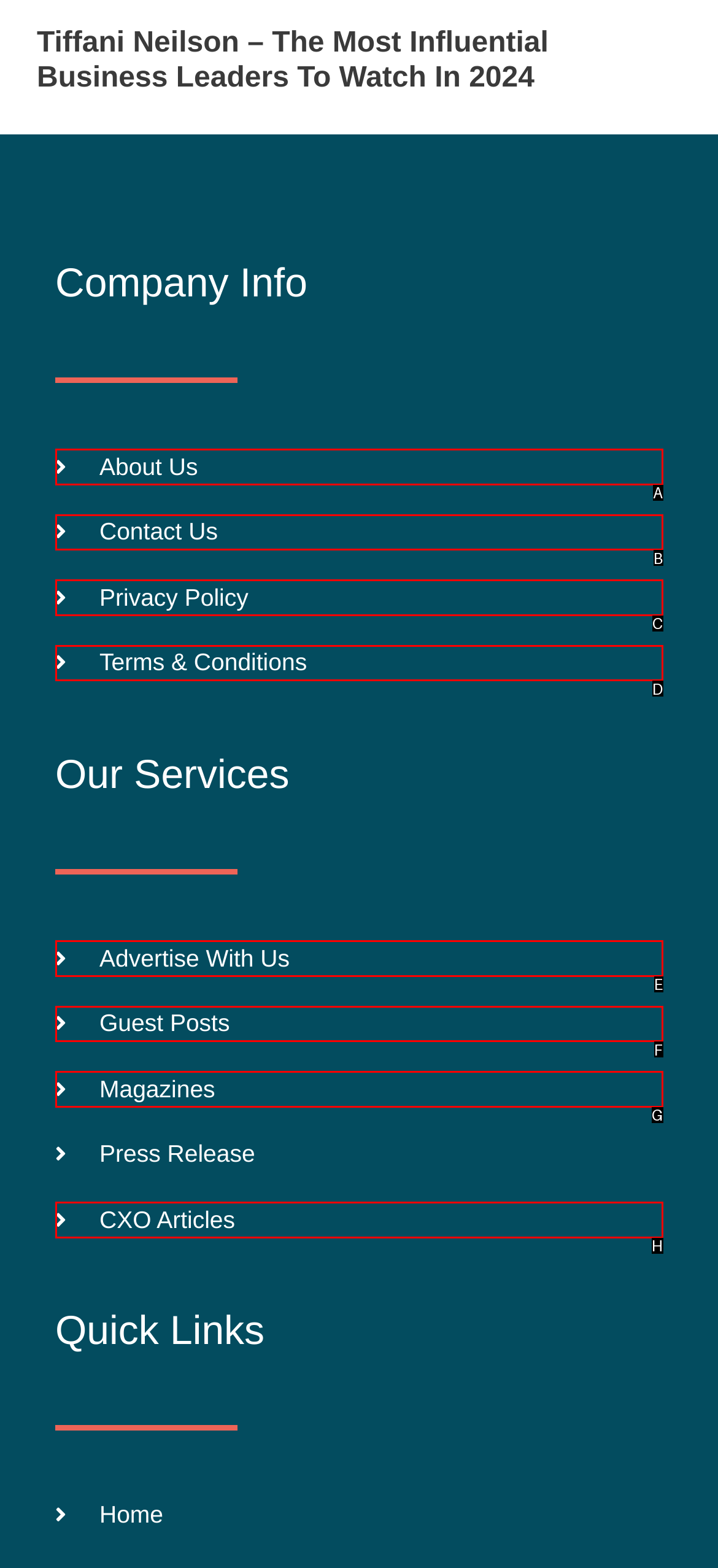Determine which option matches the element description: Advertise With Us
Answer using the letter of the correct option.

E